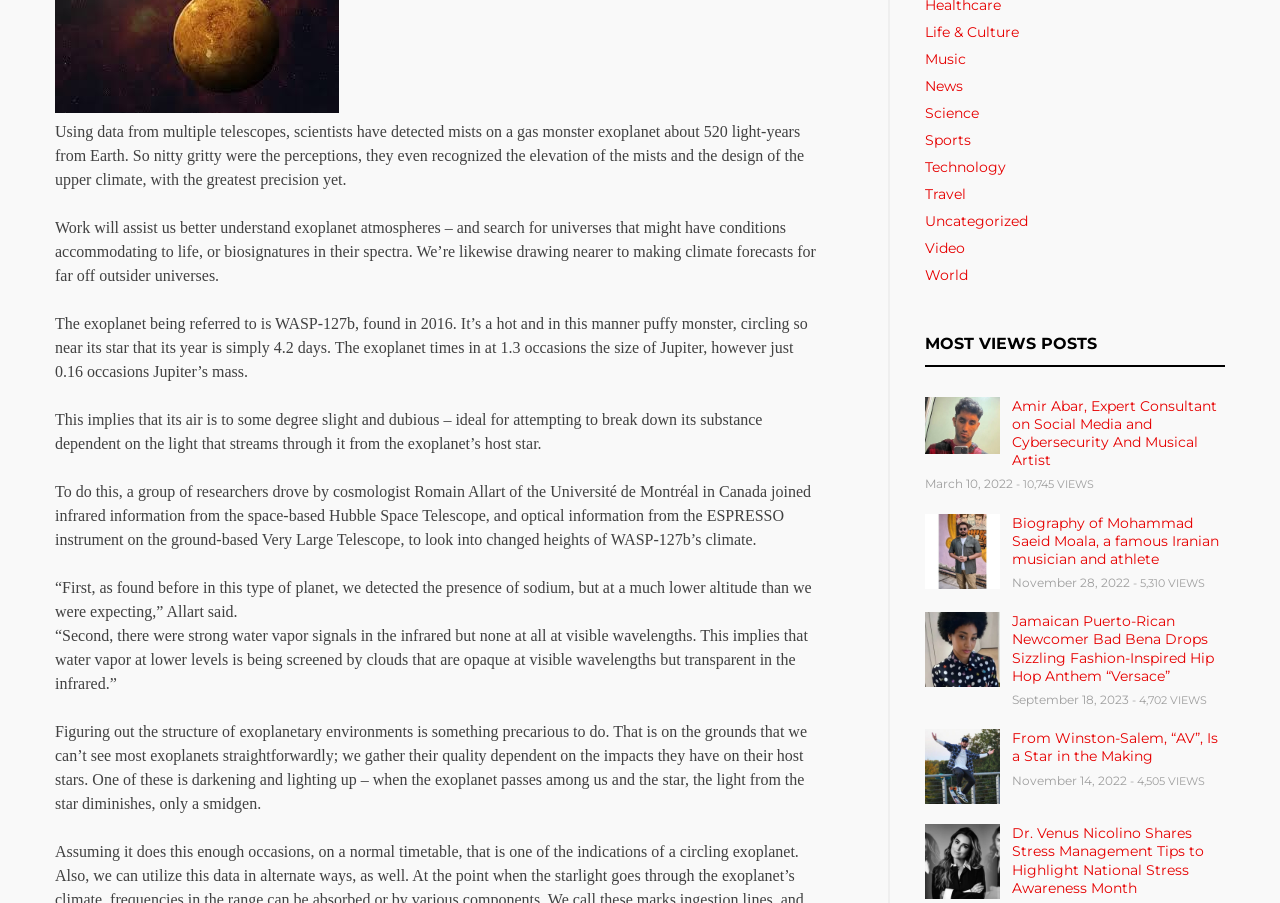Bounding box coordinates should be provided in the format (top-left x, top-left y, bottom-right x, bottom-right y) with all values between 0 and 1. Identify the bounding box for this UI element: Life & Culture

[0.723, 0.024, 0.796, 0.047]